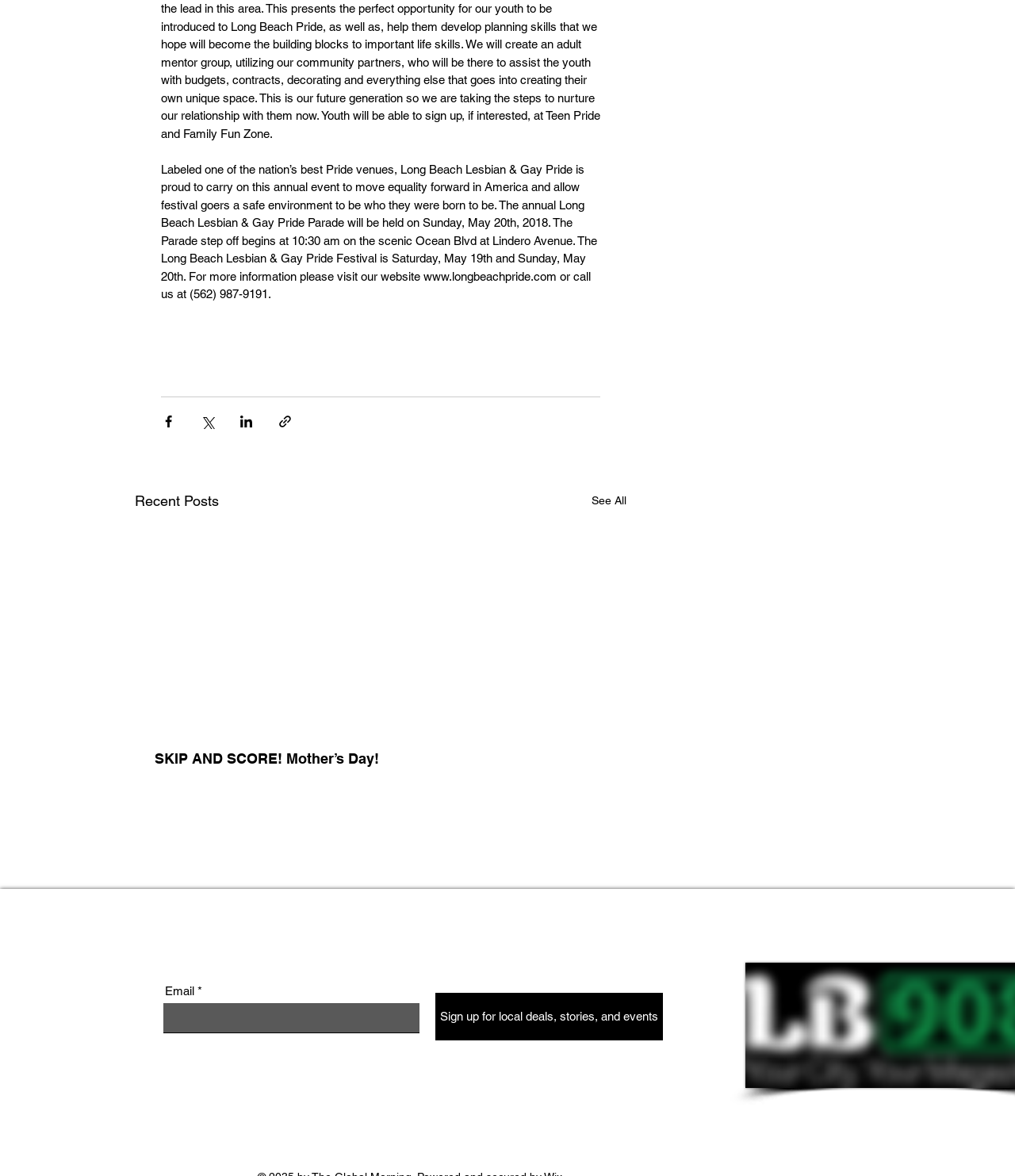Locate the bounding box coordinates of the segment that needs to be clicked to meet this instruction: "Enter email".

[0.161, 0.853, 0.413, 0.878]